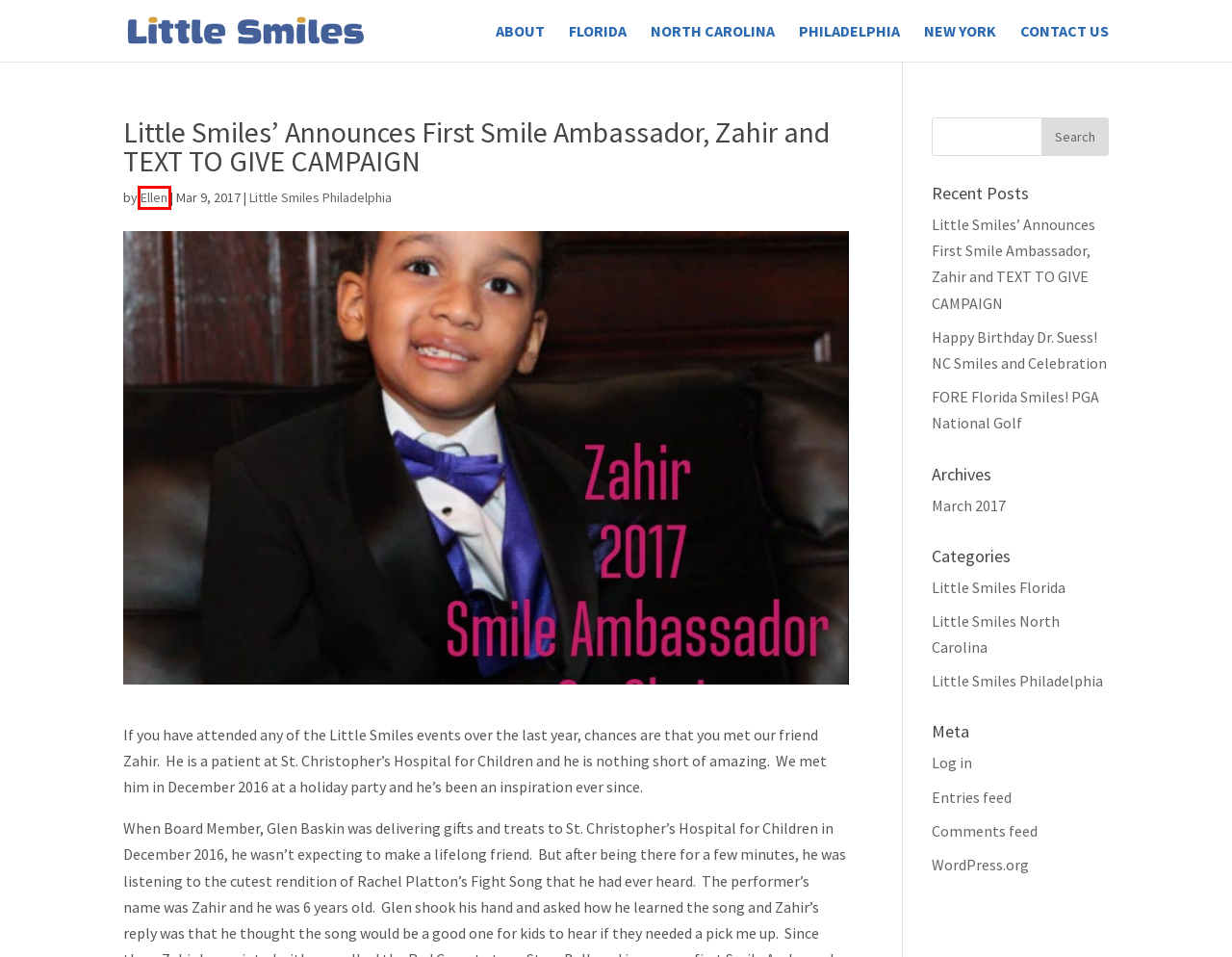Analyze the webpage screenshot with a red bounding box highlighting a UI element. Select the description that best matches the new webpage after clicking the highlighted element. Here are the options:
A. Little Smiles New York
B. Blog Tool, Publishing Platform, and CMS – WordPress.org
C. Ellen, Author at Little Smiles
D. 2017 Smiles at PGA National - Little Smiles FL
E. DONATE | Little Smiles | United States
F. Home - Little Smiles
G. Little Smiles Philadelphia Archives - Little Smiles
H. Contact Us - Little Smiles

C